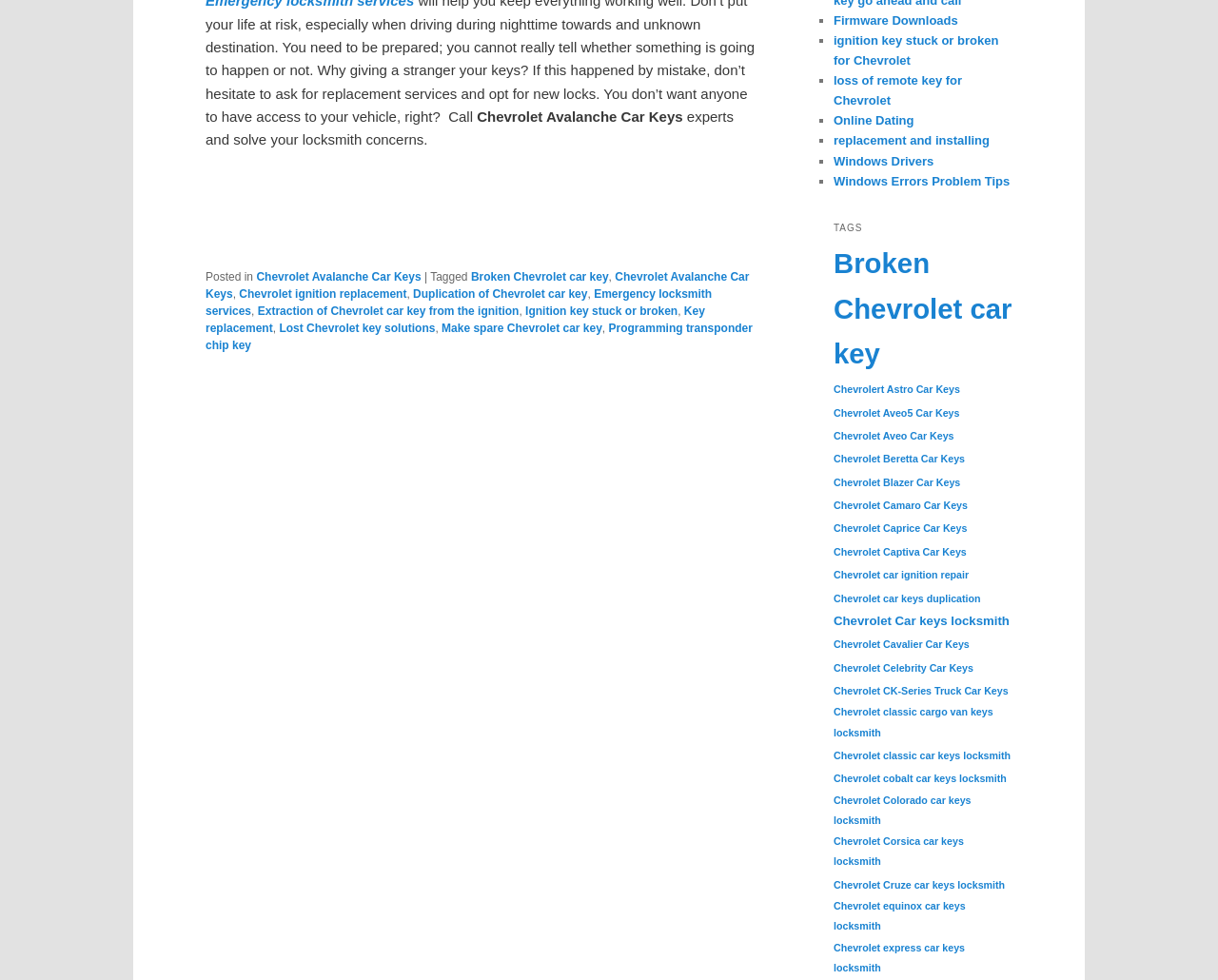Highlight the bounding box coordinates of the region I should click on to meet the following instruction: "View 'TAGS'".

[0.684, 0.221, 0.831, 0.246]